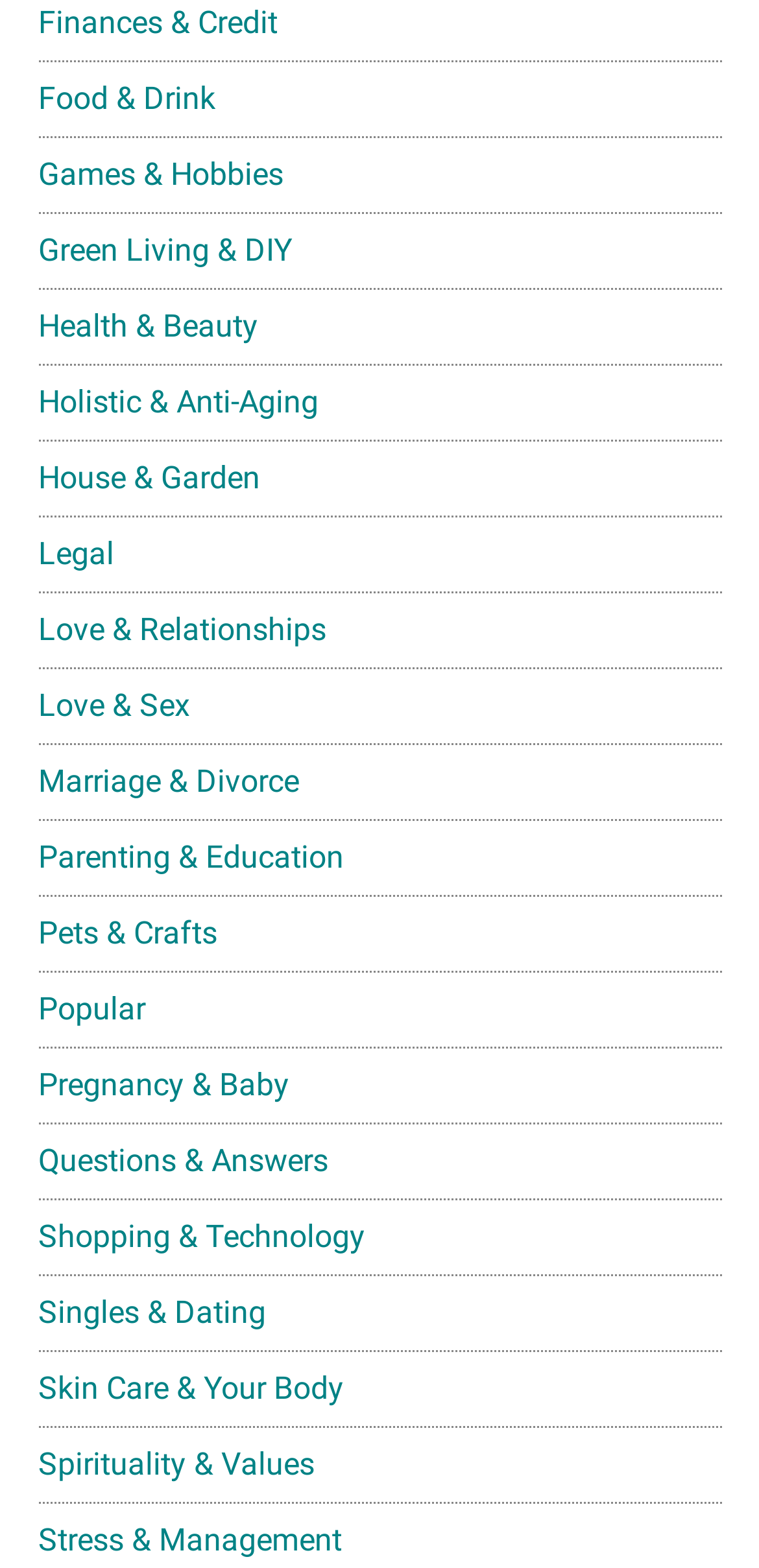Identify the bounding box coordinates of the clickable region required to complete the instruction: "Explore Health & Beauty". The coordinates should be given as four float numbers within the range of 0 and 1, i.e., [left, top, right, bottom].

[0.05, 0.196, 0.34, 0.22]